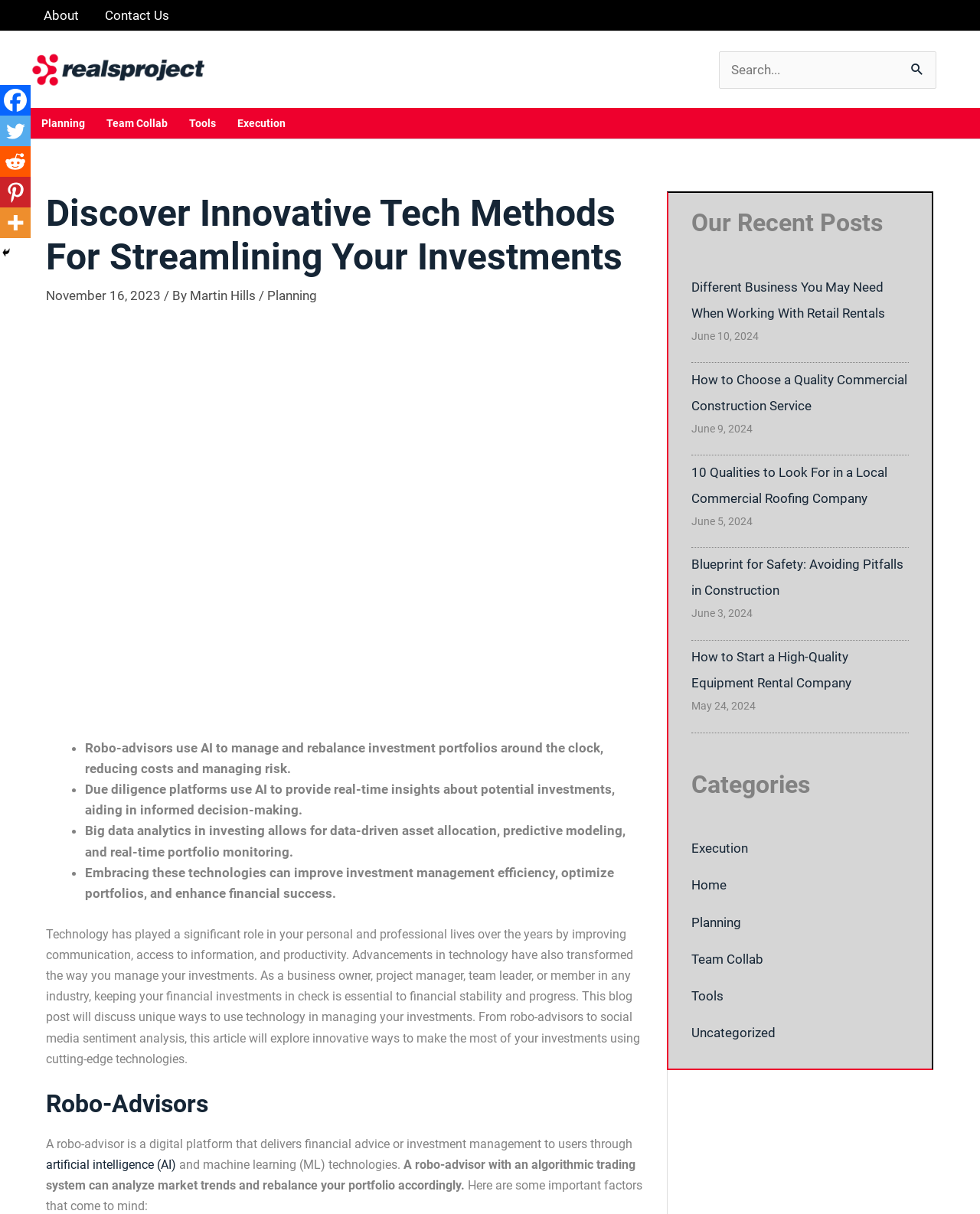Provide a comprehensive caption for the webpage.

This webpage is about exploring unique, tech-driven strategies for managing investments efficiently. At the top, there is a navigation bar with links to "About", "Contact Us", and "Reals Project", along with a search bar and a button to search. Below the navigation bar, there are several links to different sections, including "Planning", "Team Collab", "Tools", and "Execution".

The main content of the webpage is divided into two sections. The first section has a heading that reads "Discover Innovative Tech Methods For Streamlining Your Investments" and is accompanied by a graph image. Below the heading, there is a brief description of the article, including the date and author. The article discusses how technology has transformed the way investments are managed, and how embracing these technologies can improve investment management efficiency, optimize portfolios, and enhance financial success.

The article is divided into several sections, each discussing a different technology-driven strategy for managing investments, including robo-advisors, due diligence platforms, and big data analytics. Each section has a brief description of the technology and its benefits.

To the right of the main content, there are three columns of complementary information. The first column has a heading "Our Recent Posts" and lists several recent articles with their titles and dates. The second column has a heading "Categories" and lists several categories, including "Execution", "Home", "Planning", and "Uncategorized". The third column has a heading "More" and lists several social media links, including Facebook, Twitter, and Pinterest.

At the bottom of the webpage, there is a footer section with links to "Hide" and several social media links.